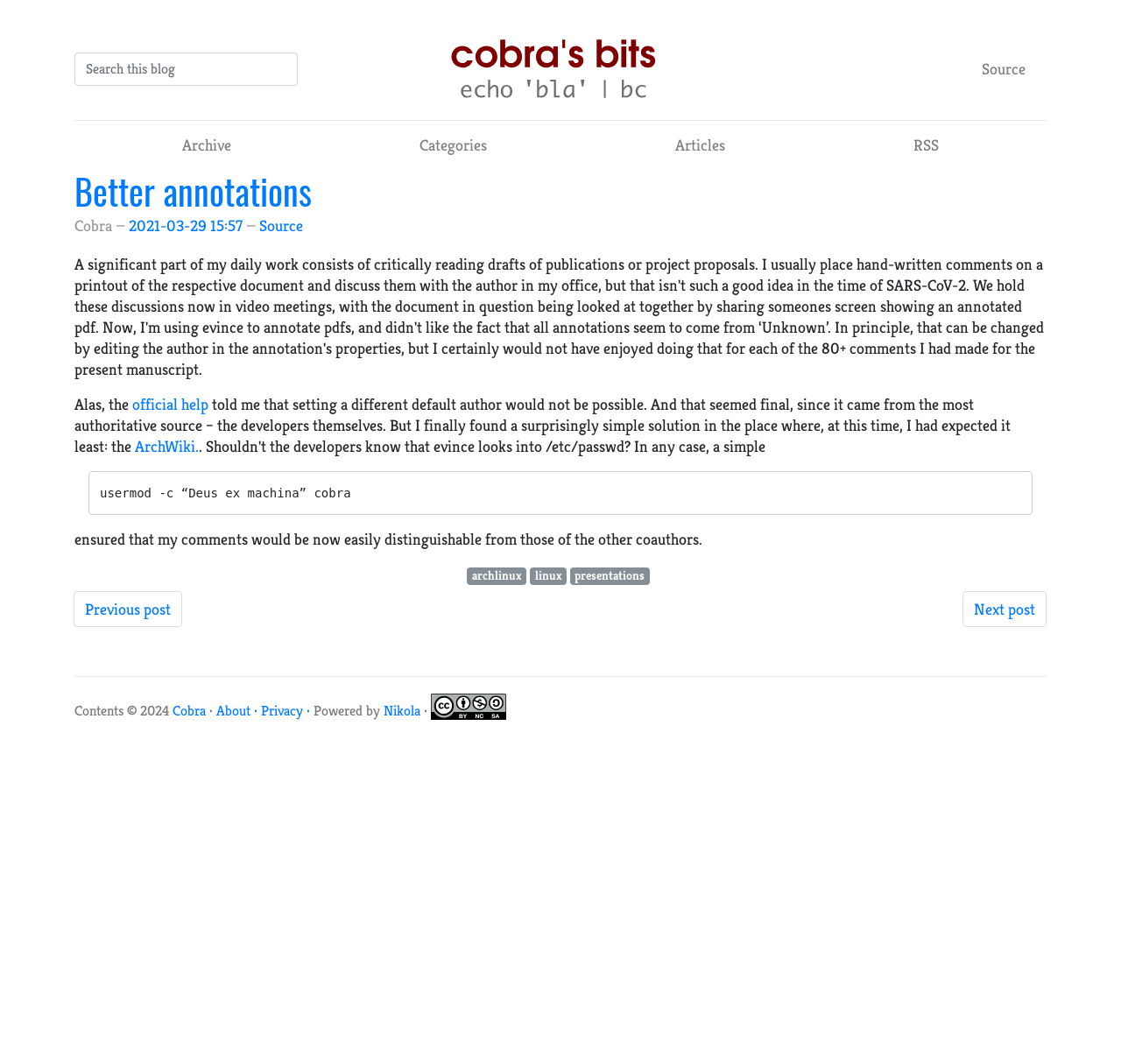Find the bounding box coordinates of the clickable element required to execute the following instruction: "Search this blog". Provide the coordinates as four float numbers between 0 and 1, i.e., [left, top, right, bottom].

[0.066, 0.049, 0.266, 0.08]